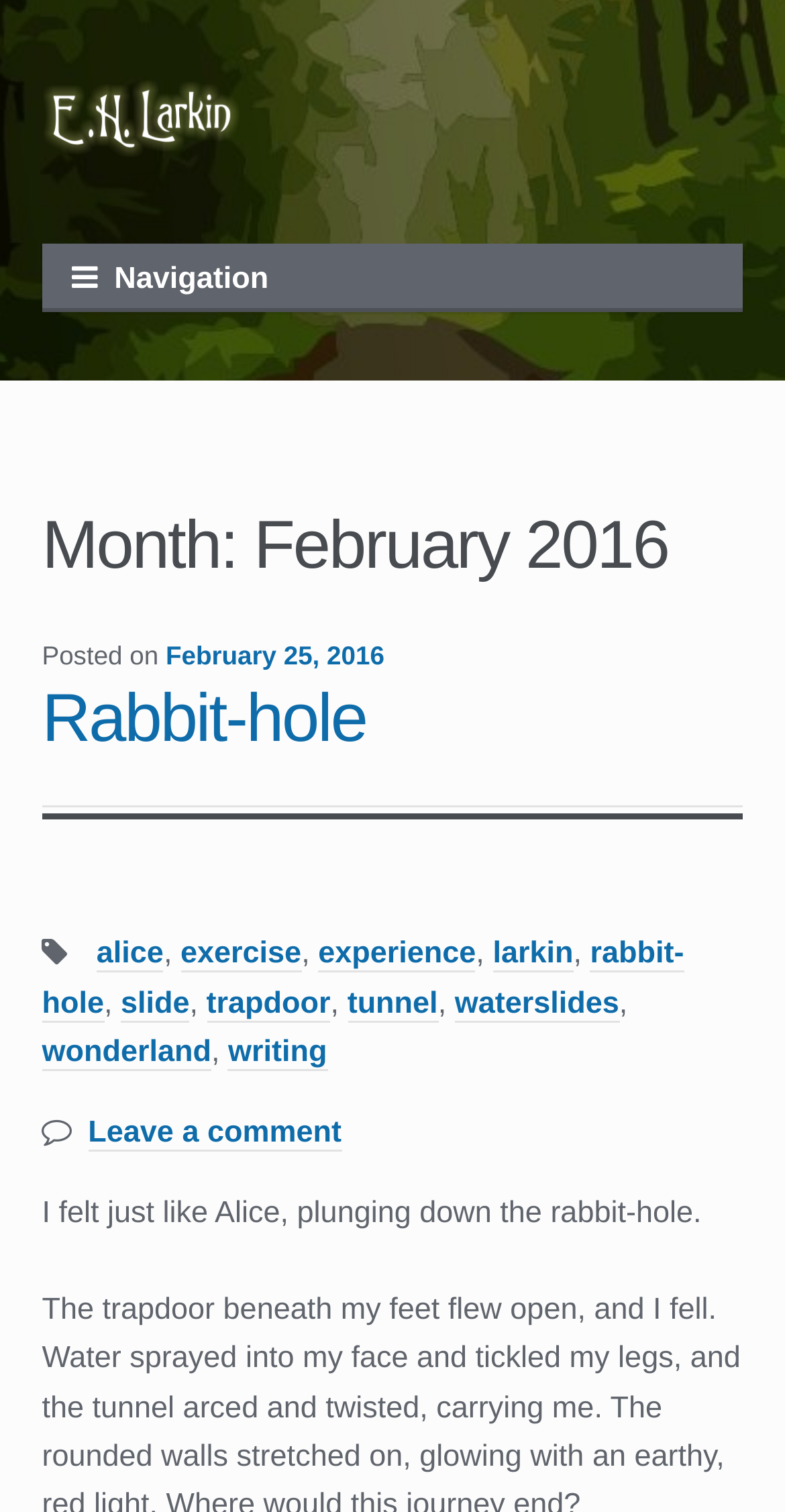Identify the bounding box for the given UI element using the description provided. Coordinates should be in the format (top-left x, top-left y, bottom-right x, bottom-right y) and must be between 0 and 1. Here is the description: waterslides

[0.579, 0.652, 0.789, 0.676]